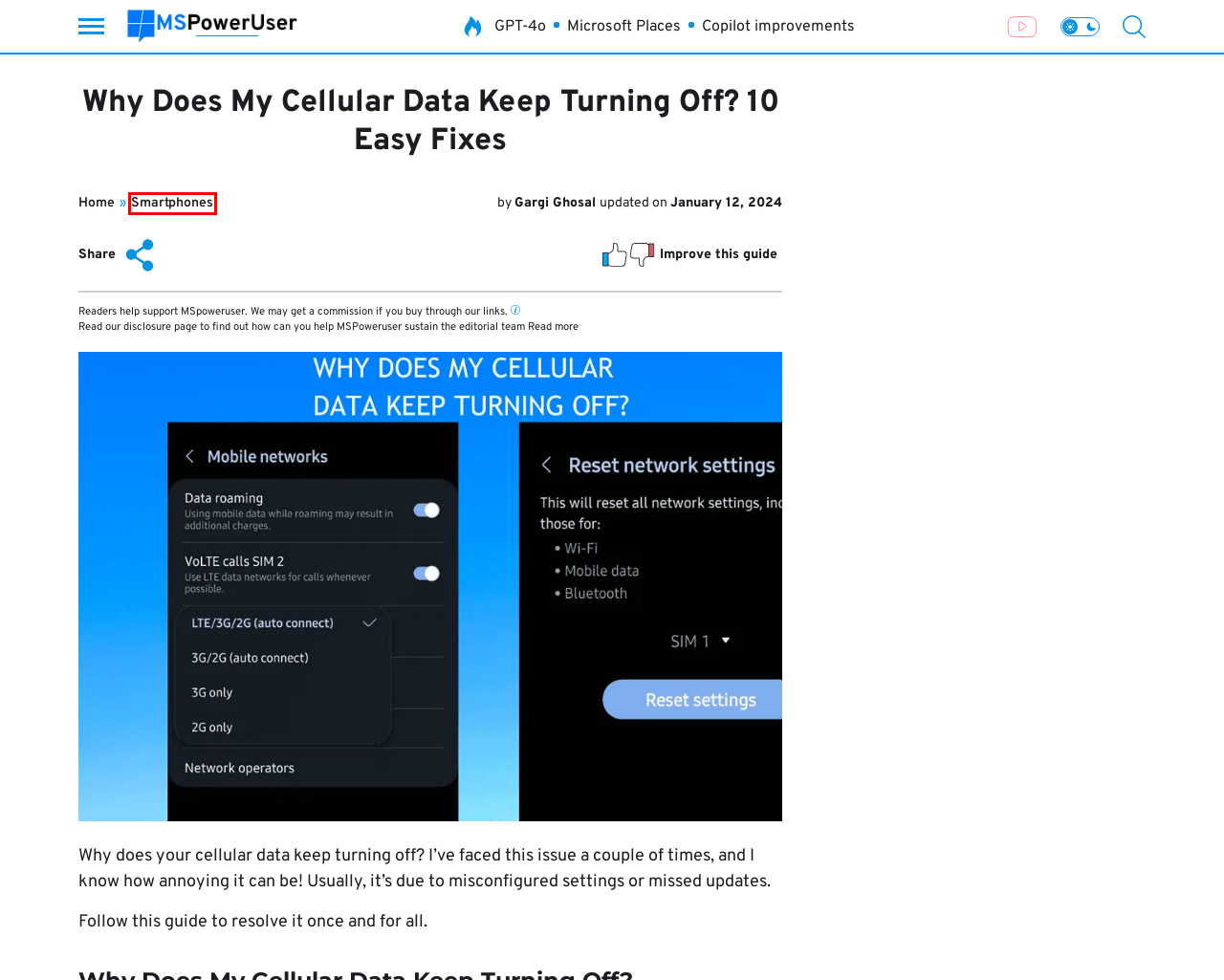Examine the webpage screenshot and identify the UI element enclosed in the red bounding box. Pick the webpage description that most accurately matches the new webpage after clicking the selected element. Here are the candidates:
A. OpenAI’s new GPT-4o model beats Gemini and Claude to set new benchmarks - MSPoweruser
B. Gargi Ghosal - MSPoweruser
C. Why you should use a VPN on your Android device? - MSPoweruser
D. MSPoweruser - Microsoft and Technology News
E. Affiliate Disclosure - MSPoweruser
F. Microsoft Places is an AI-powered app to improve hybrid work culture
G. Smartphones Archives - MSPoweruser
H. You searched for  - MSPoweruser

G